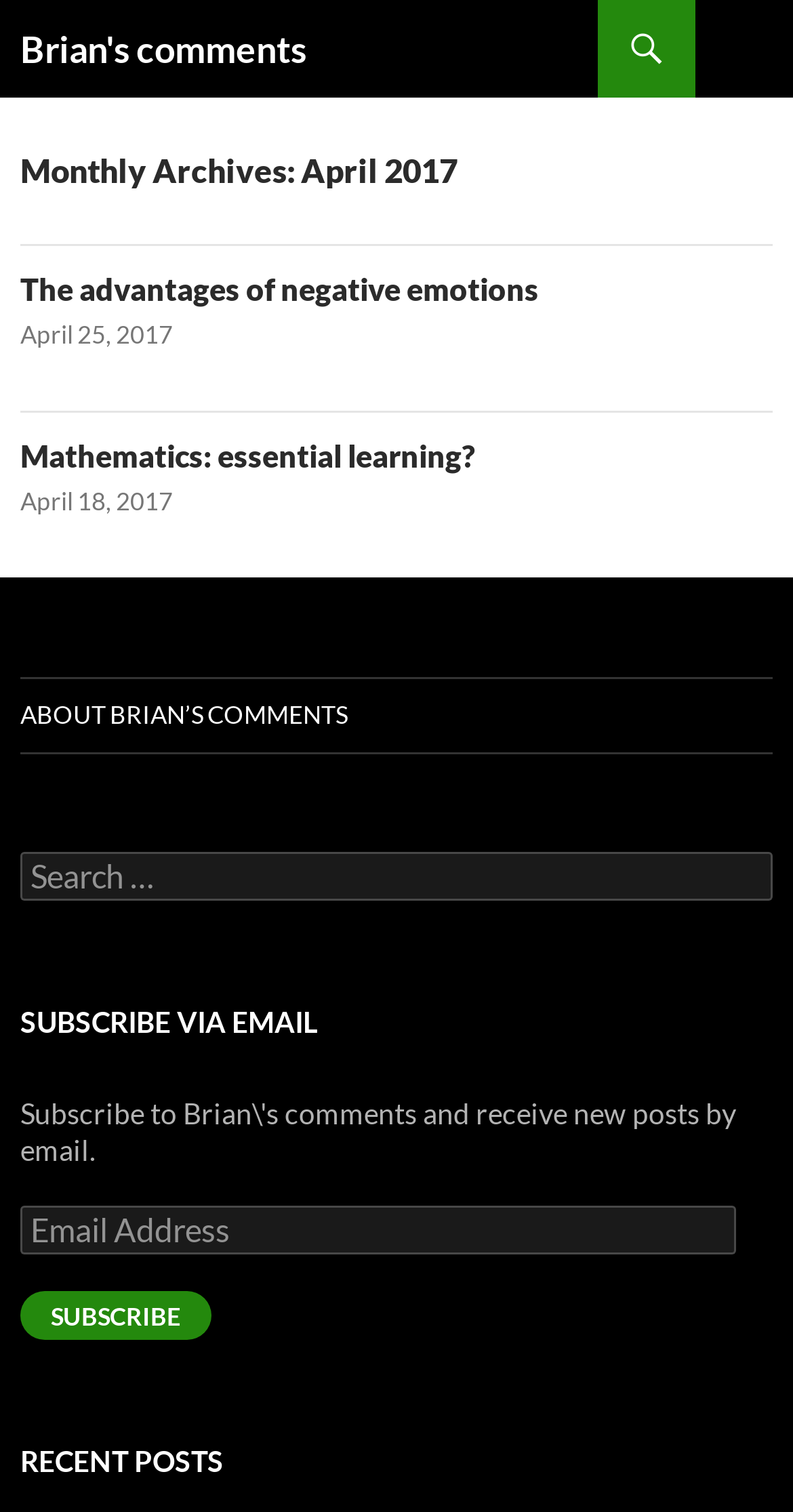Could you provide the bounding box coordinates for the portion of the screen to click to complete this instruction: "visit the 'Blessed Life' page"?

None